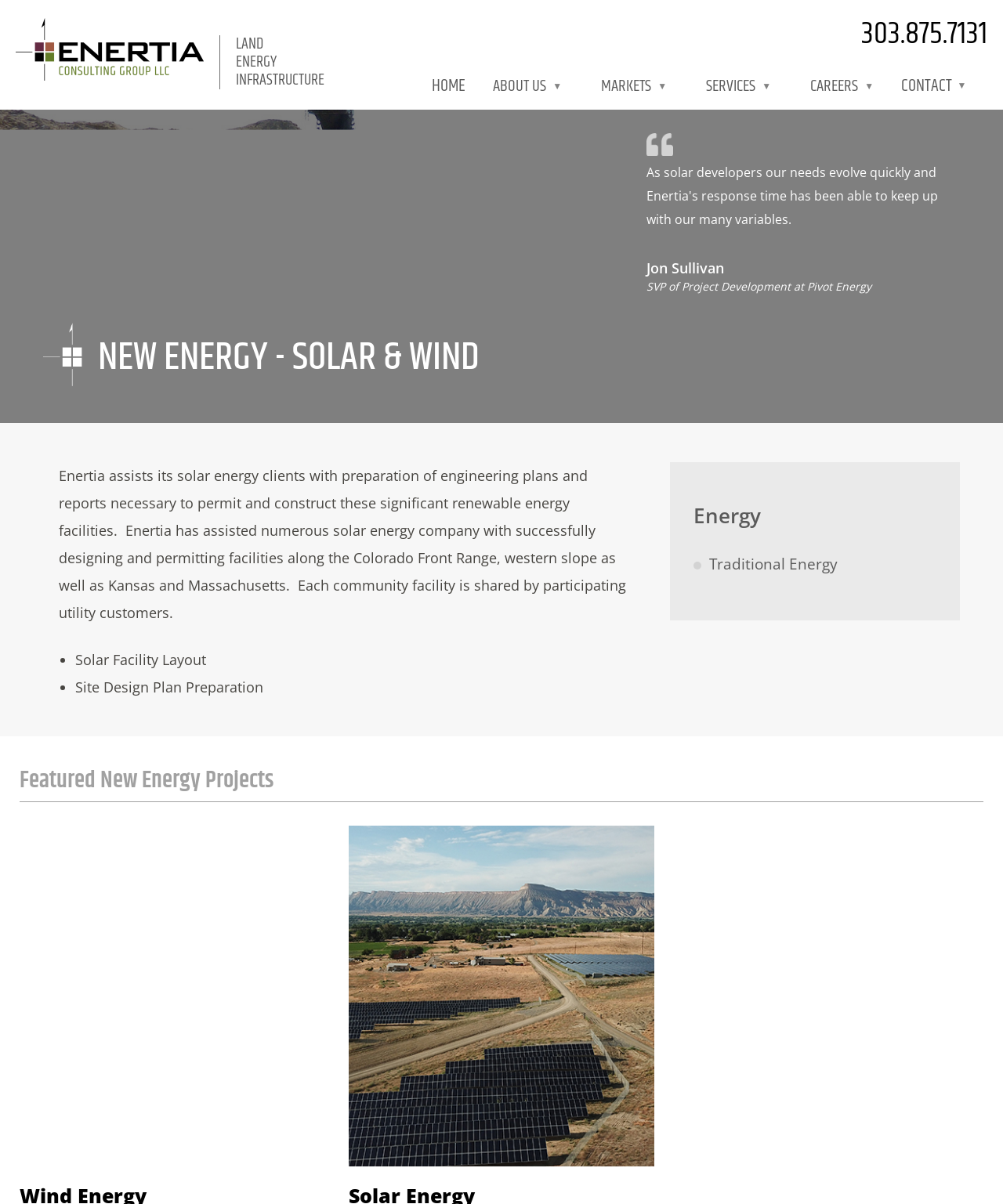What type of energy does Enertia assist with?
Look at the screenshot and respond with one word or a short phrase.

Solar energy